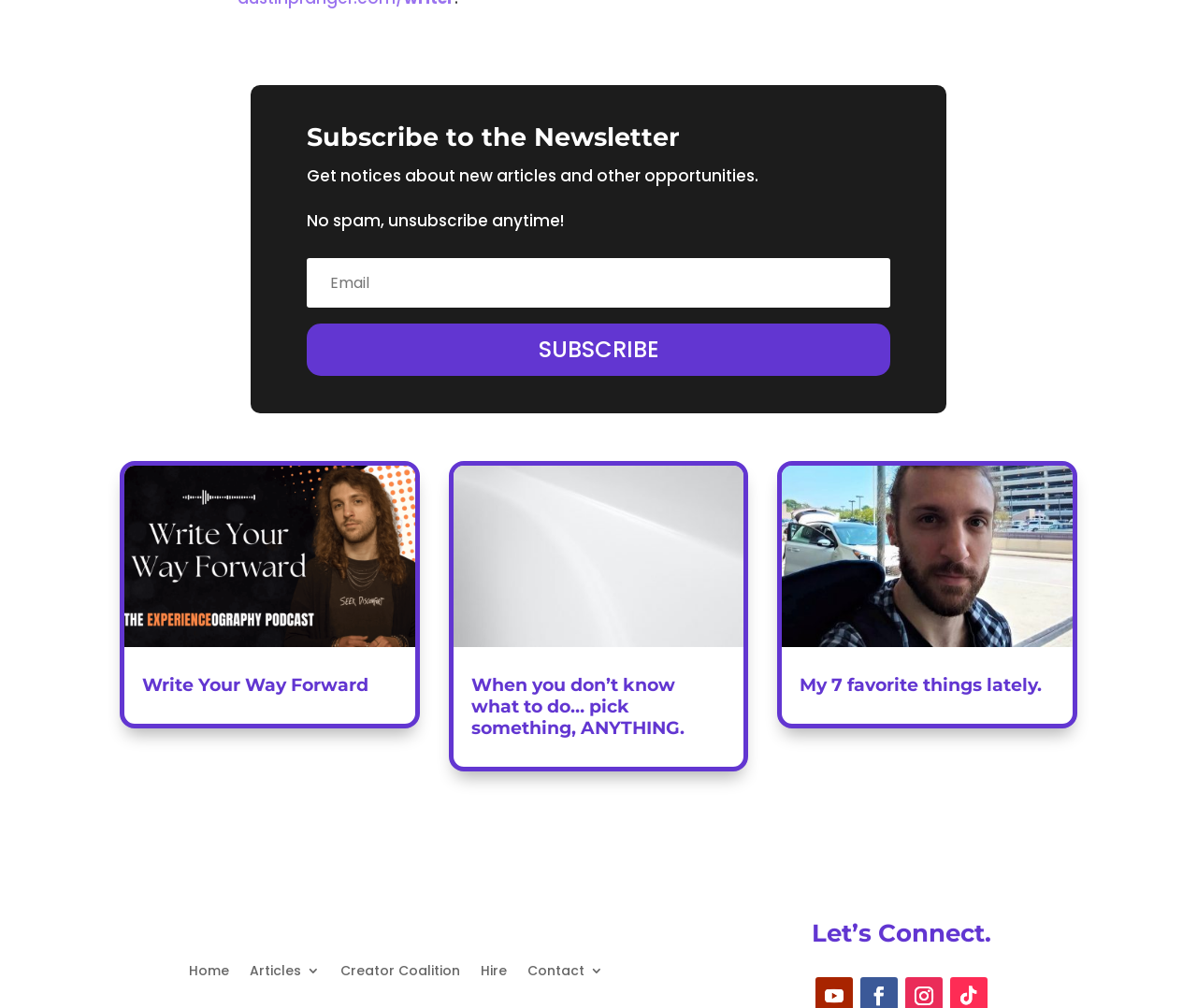Answer briefly with one word or phrase:
What is the call-to-action button text?

SUBSCRIBE